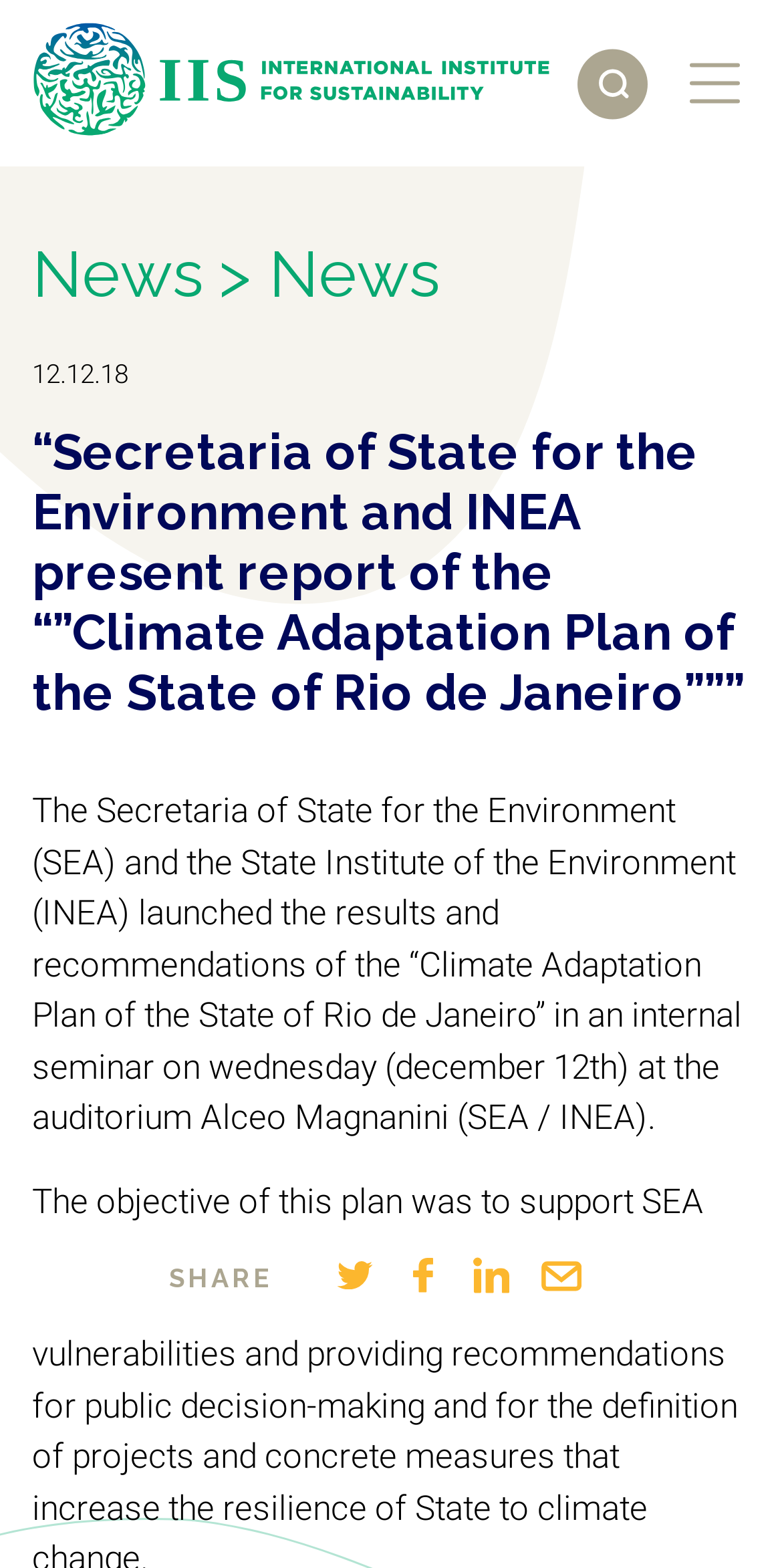Answer the question using only a single word or phrase: 
How many sharing options are available?

4